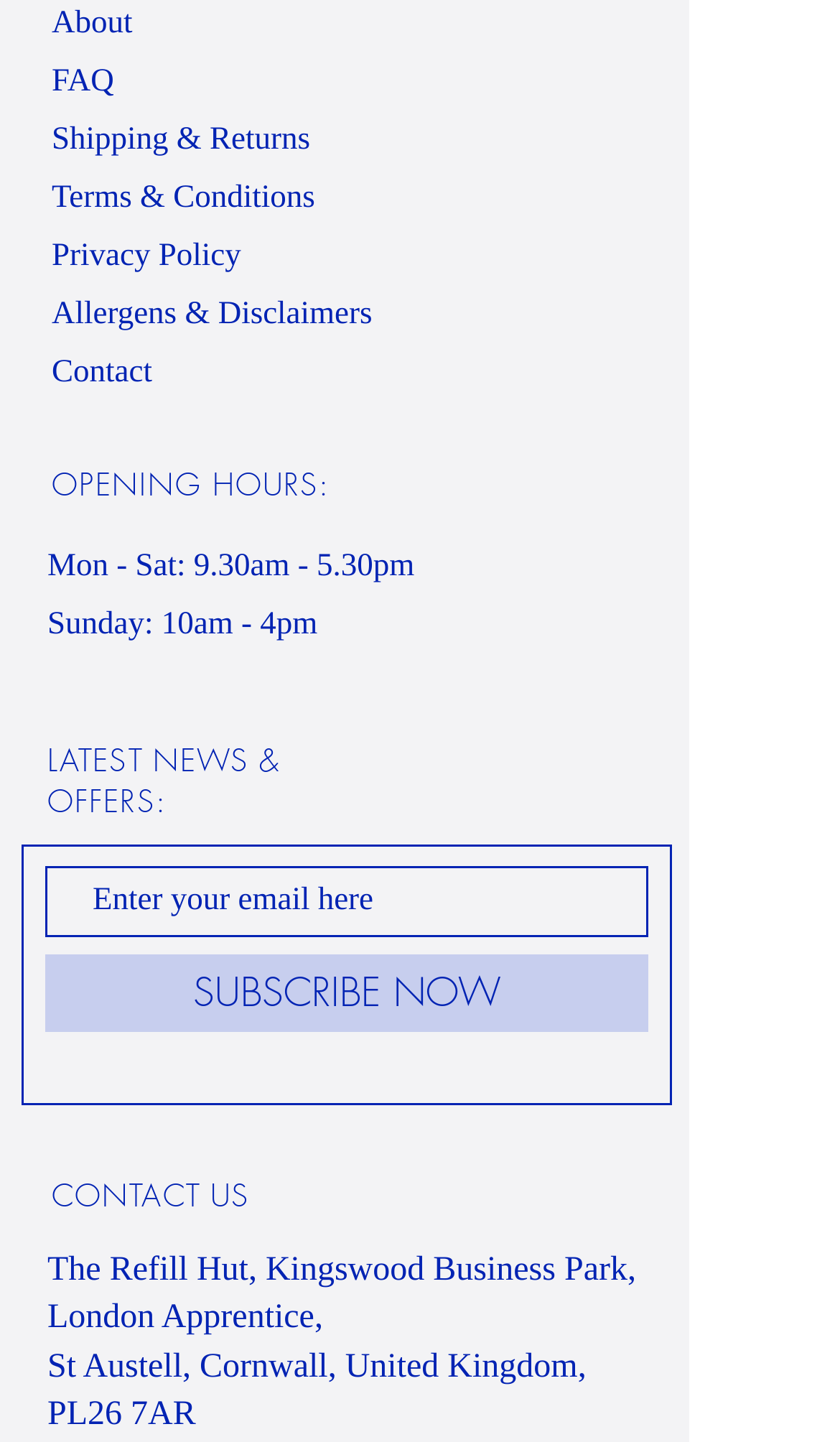Please find the bounding box coordinates of the element's region to be clicked to carry out this instruction: "Learn about the company".

[0.062, 0.004, 0.158, 0.028]